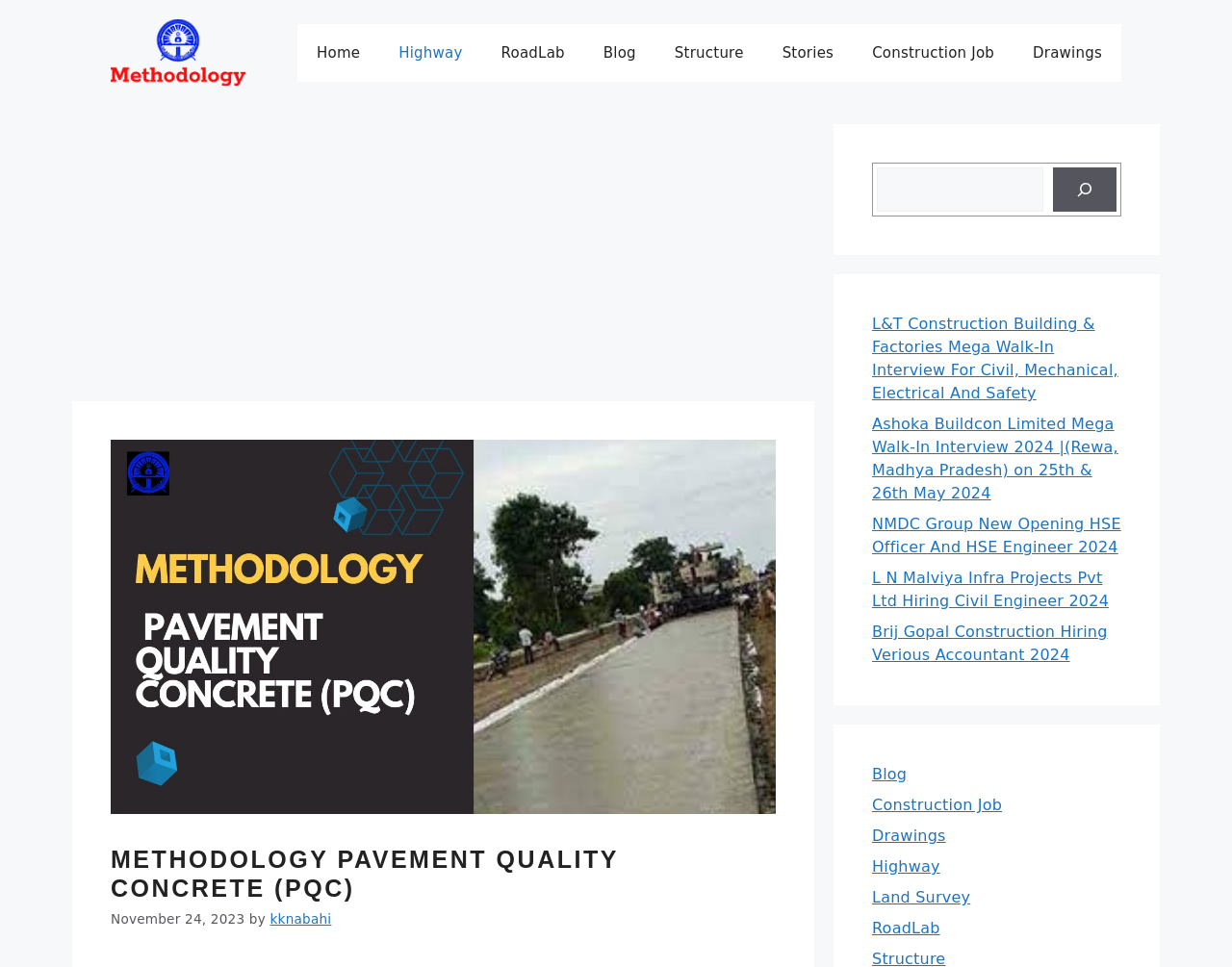Please find the bounding box coordinates of the element that you should click to achieve the following instruction: "Read the blog post about L&T Construction Building & Factories Mega Walk-In Interview". The coordinates should be presented as four float numbers between 0 and 1: [left, top, right, bottom].

[0.708, 0.326, 0.908, 0.416]